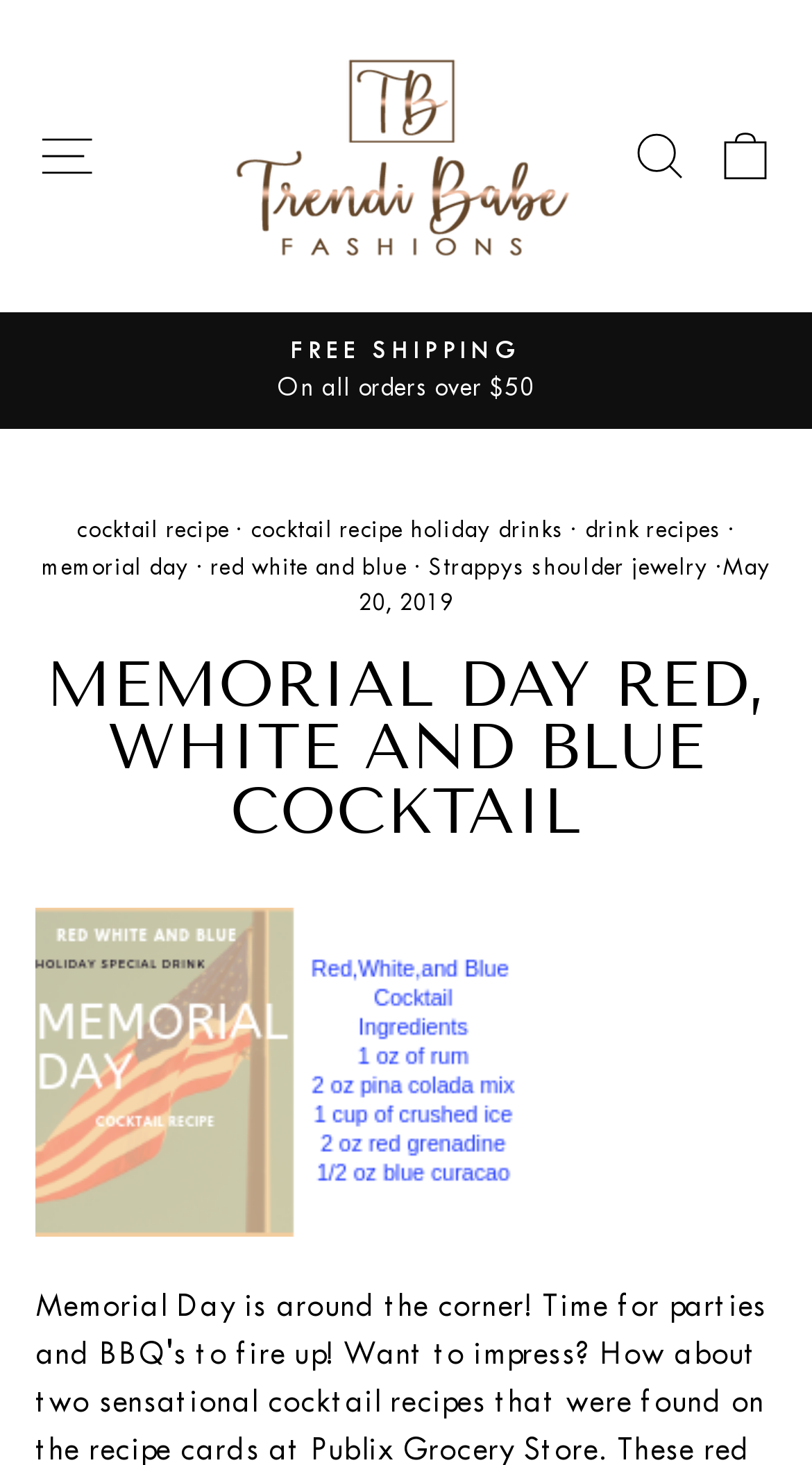Please provide the bounding box coordinates for the element that needs to be clicked to perform the following instruction: "Read the 'MEMORIAL DAY RED, WHITE AND BLUE COCKTAIL' article". The coordinates should be given as four float numbers between 0 and 1, i.e., [left, top, right, bottom].

[0.044, 0.446, 0.956, 0.576]